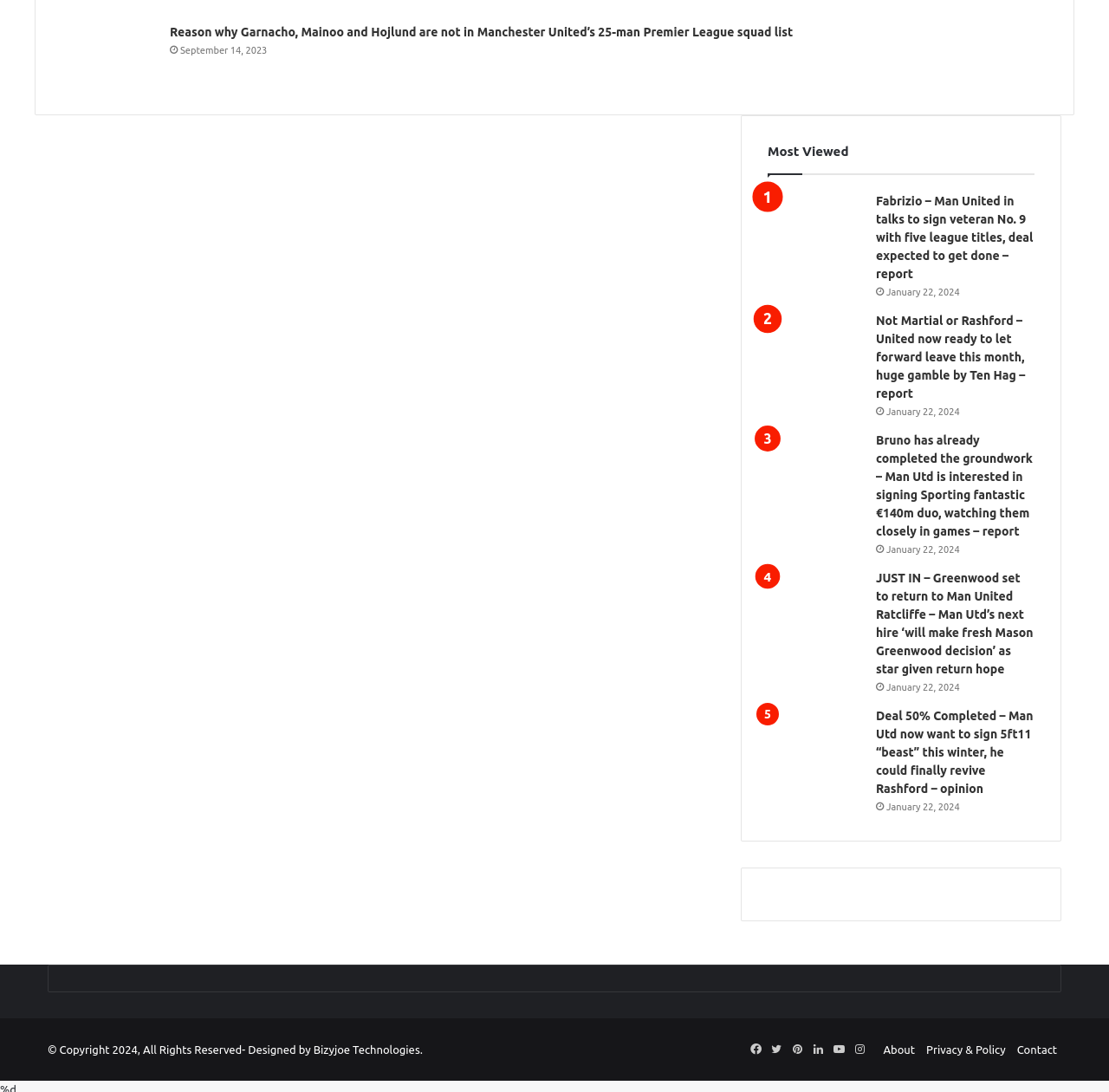Given the description Contact, predict the bounding box coordinates of the UI element. Ensure the coordinates are in the format (top-left x, top-left y, bottom-right x, bottom-right y) and all values are between 0 and 1.

[0.917, 0.956, 0.953, 0.967]